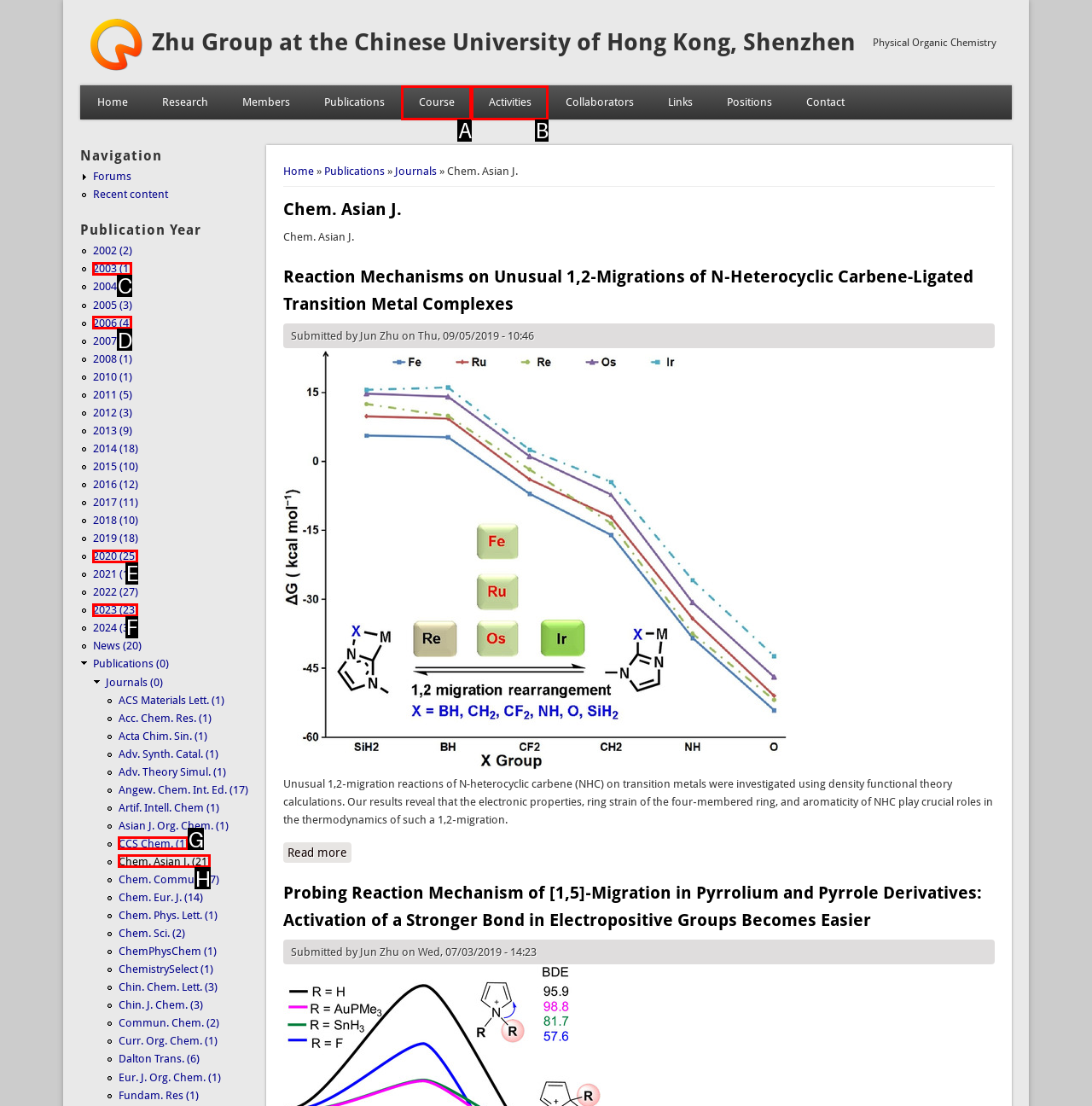From the description: Activities, select the HTML element that fits best. Reply with the letter of the appropriate option.

B